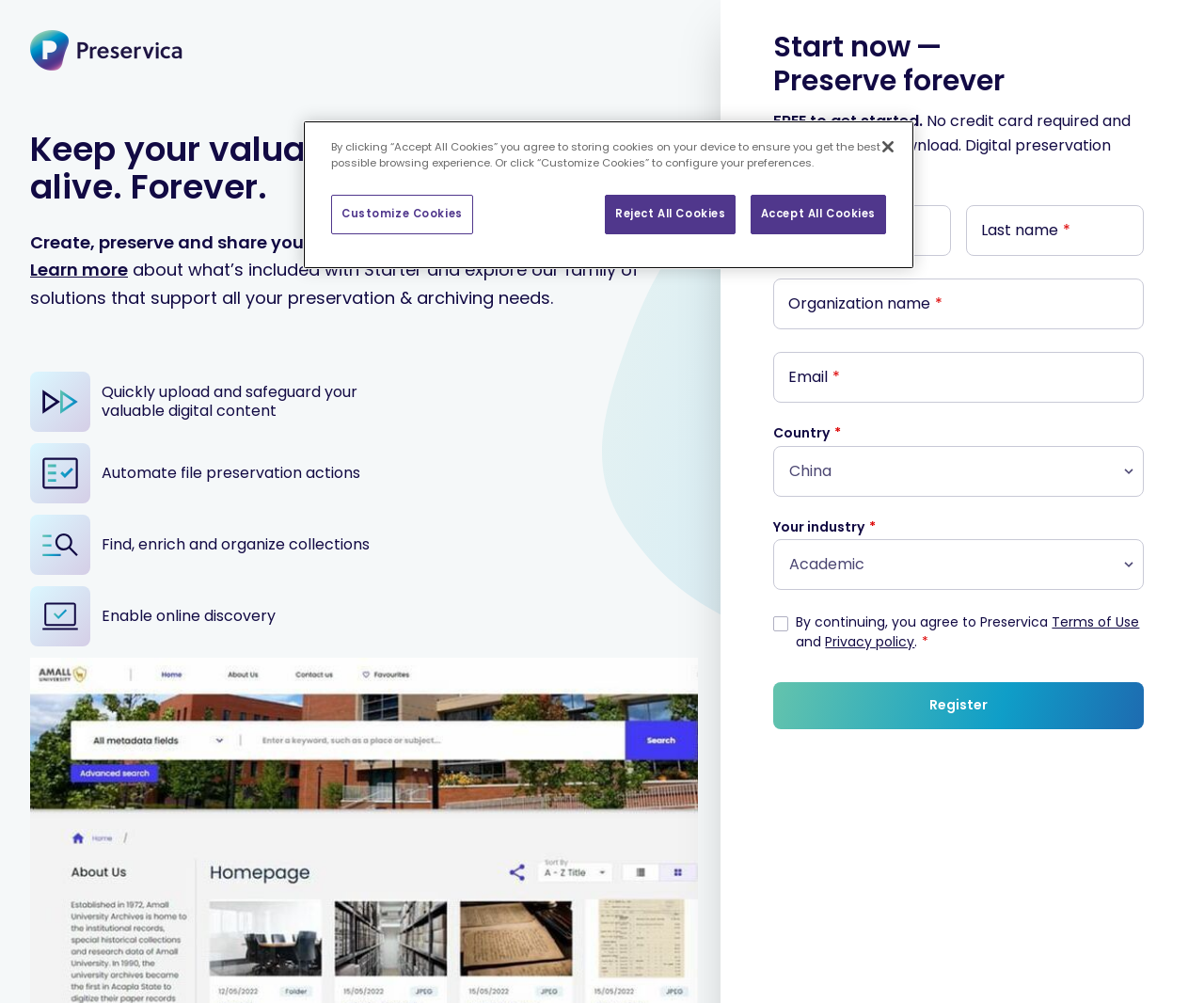Please find the bounding box coordinates of the element that must be clicked to perform the given instruction: "Learn more about digital collection". The coordinates should be four float numbers from 0 to 1, i.e., [left, top, right, bottom].

[0.025, 0.257, 0.106, 0.281]